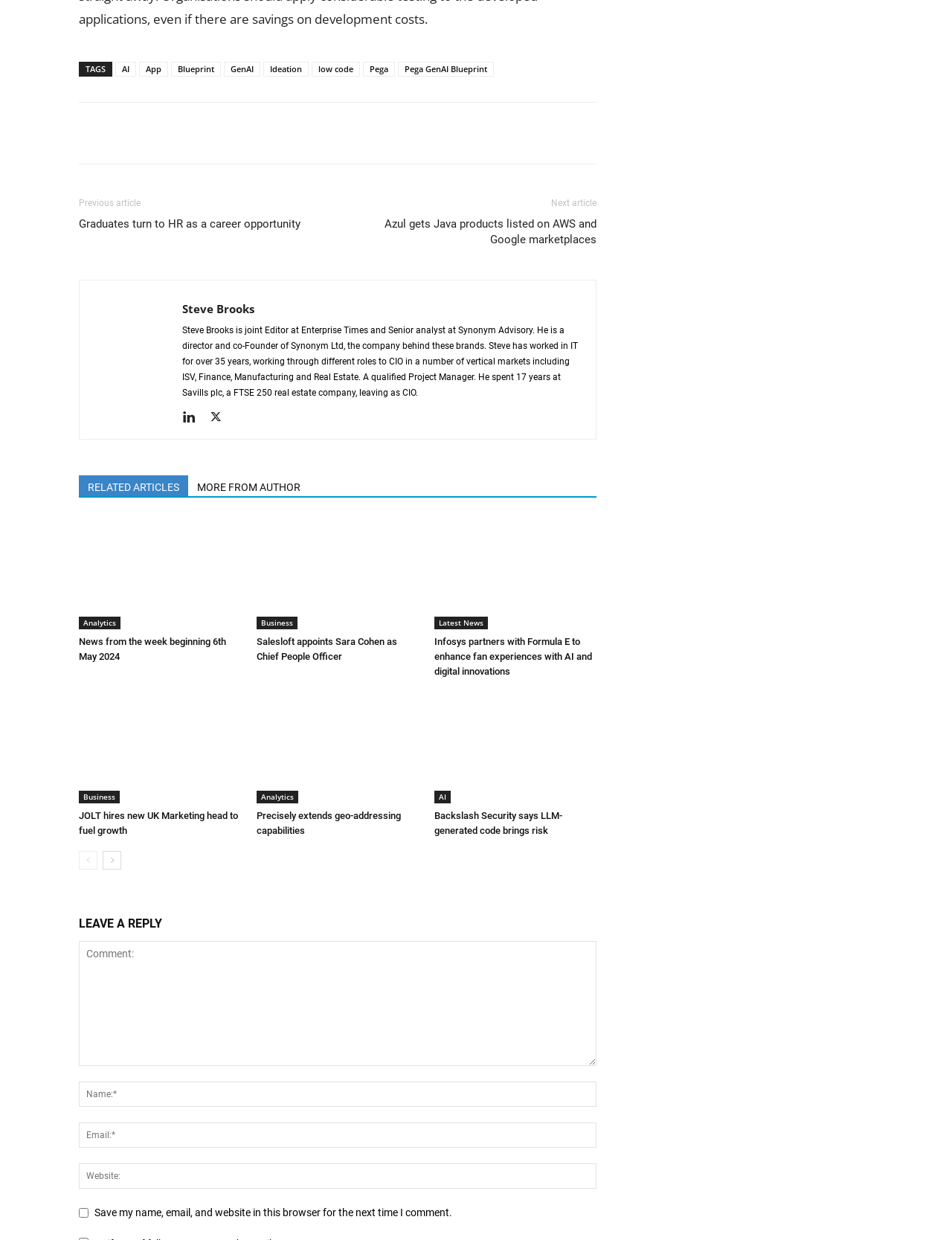How many articles are listed in the 'RELATED ARTICLES' section?
Using the information from the image, answer the question thoroughly.

I counted the number of links in the 'RELATED ARTICLES' section, which are 'Graduates turn to HR as a career opportunity' and 'Azul gets Java products listed on AWS and Google marketplaces'.